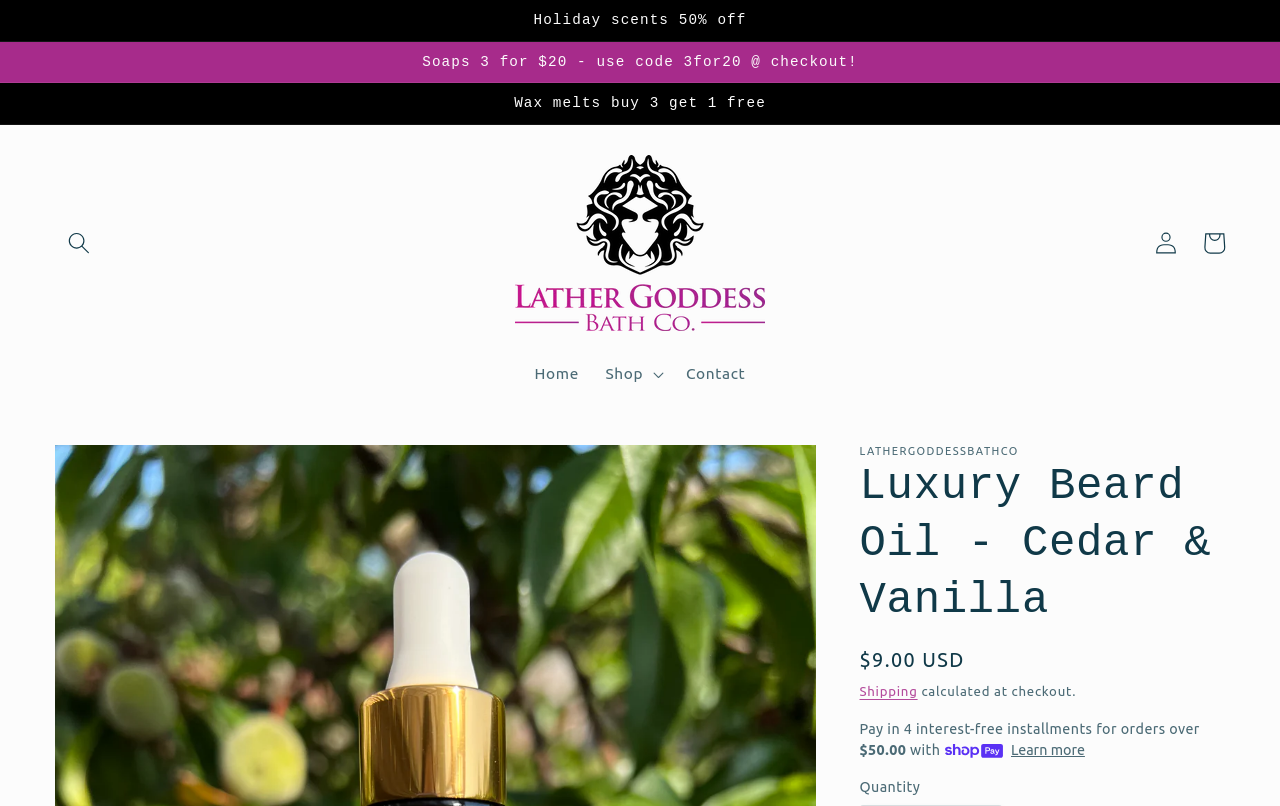Using the provided element description: "Cart", identify the bounding box coordinates. The coordinates should be four floats between 0 and 1 in the order [left, top, right, bottom].

[0.93, 0.271, 0.967, 0.331]